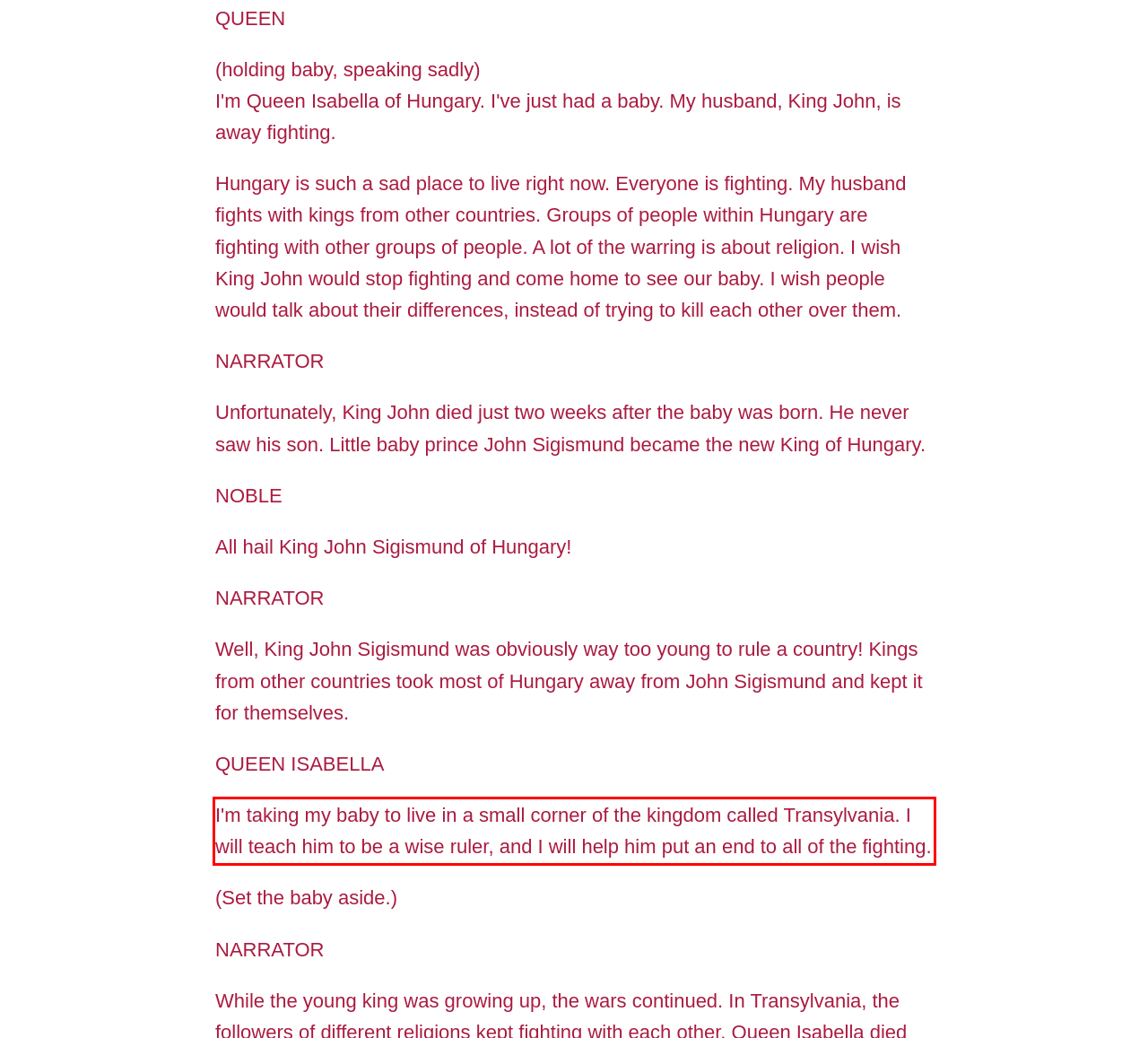Given the screenshot of the webpage, identify the red bounding box, and recognize the text content inside that red bounding box.

I'm taking my baby to live in a small corner of the kingdom called Transylvania. I will teach him to be a wise ruler, and I will help him put an end to all of the fighting.